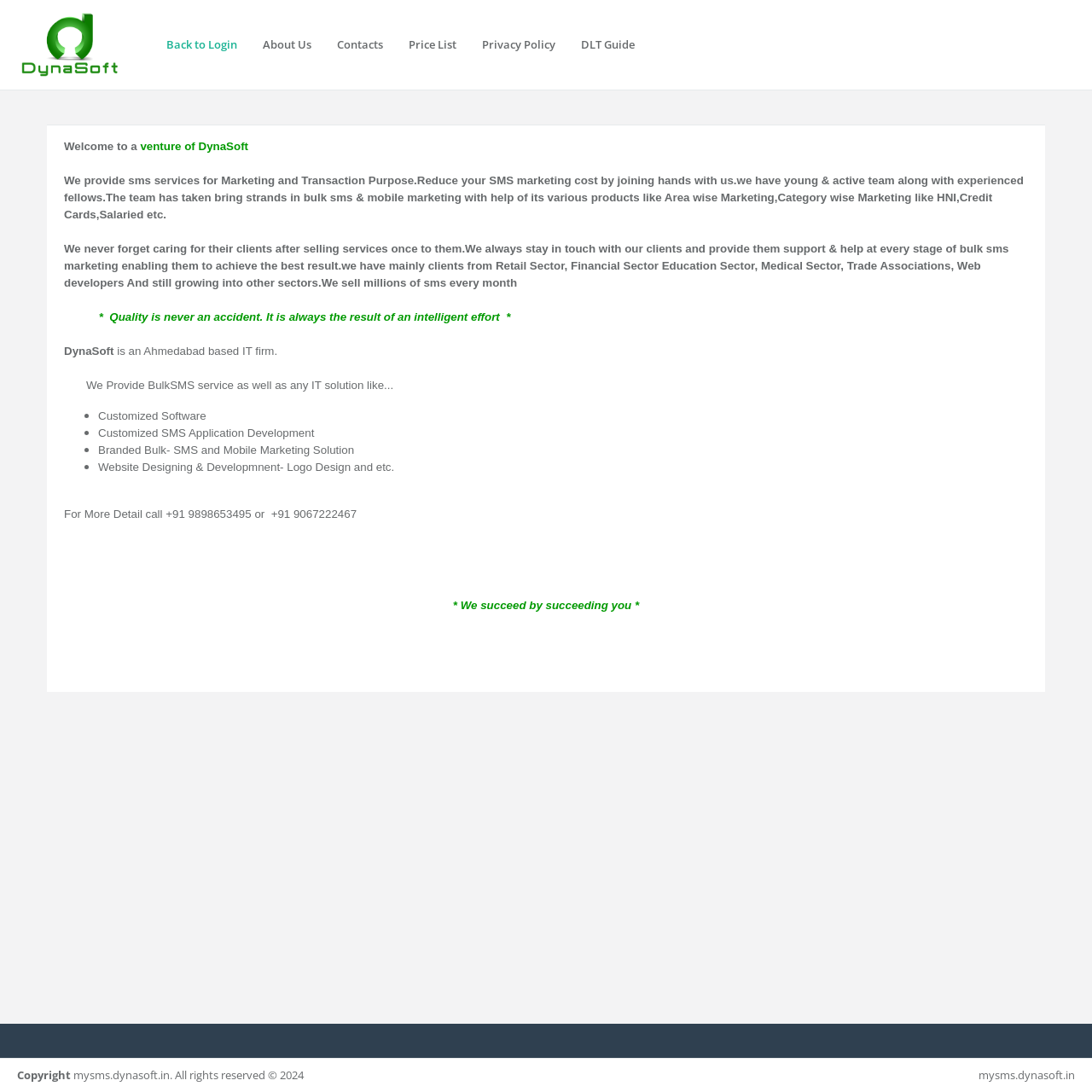Examine the image carefully and respond to the question with a detailed answer: 
What services does the company provide?

The company provides Bulk SMS services and other IT solutions, as mentioned in the static text 'We Provide BulkSMS service as well as any IT solution like...'. Additionally, the list markers and static texts below it mention specific services such as Customized Software, Customized SMS Application Development, and Website Designing & Development.